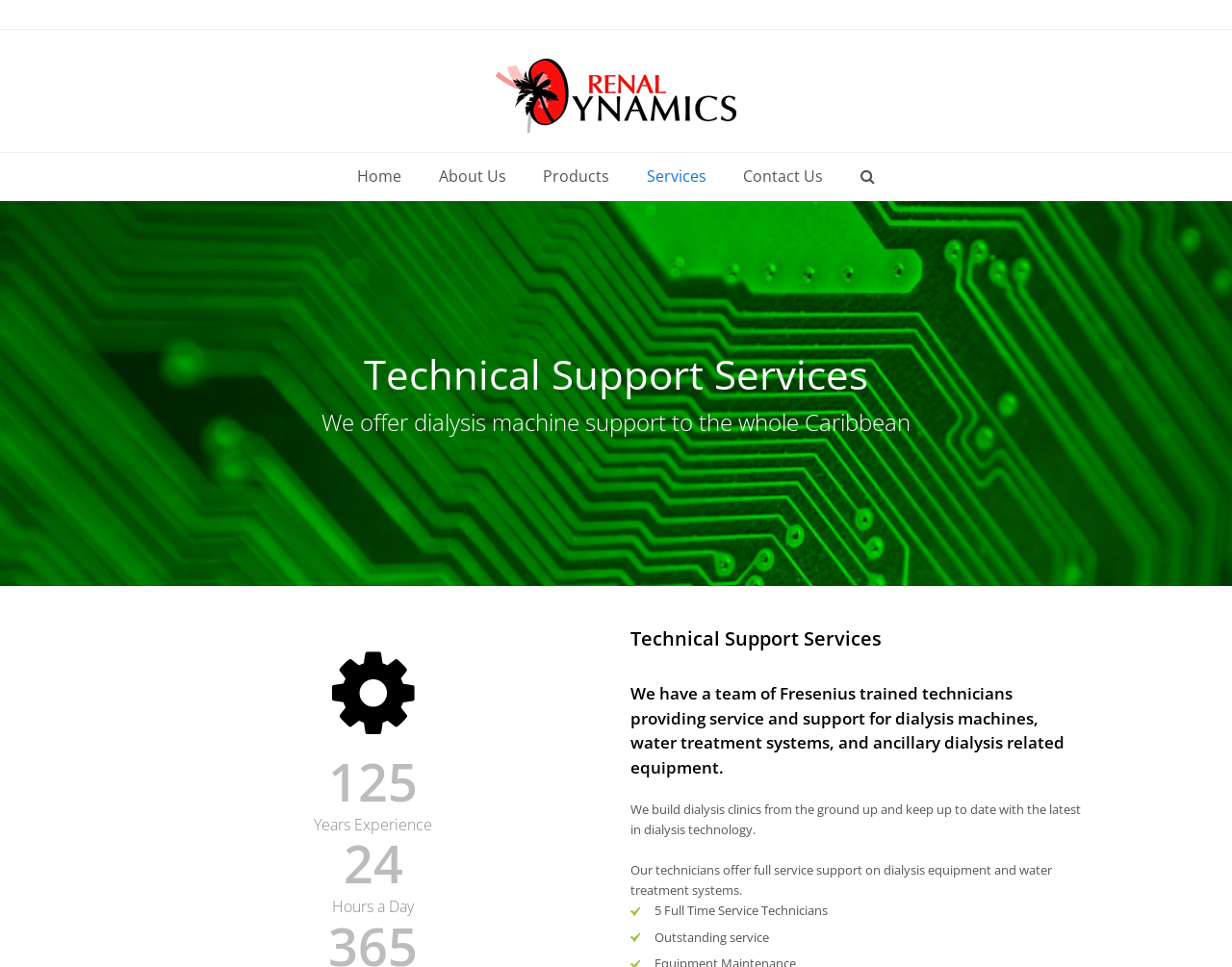Based on the image, please elaborate on the answer to the following question:
What does Renal Dynamics build from the ground up?

According to the webpage, Renal Dynamics builds dialysis clinics from the ground up and keeps up to date with the latest in dialysis technology, as stated in the text 'We build dialysis clinics from the ground up and keep up to date with the latest in dialysis technology'.